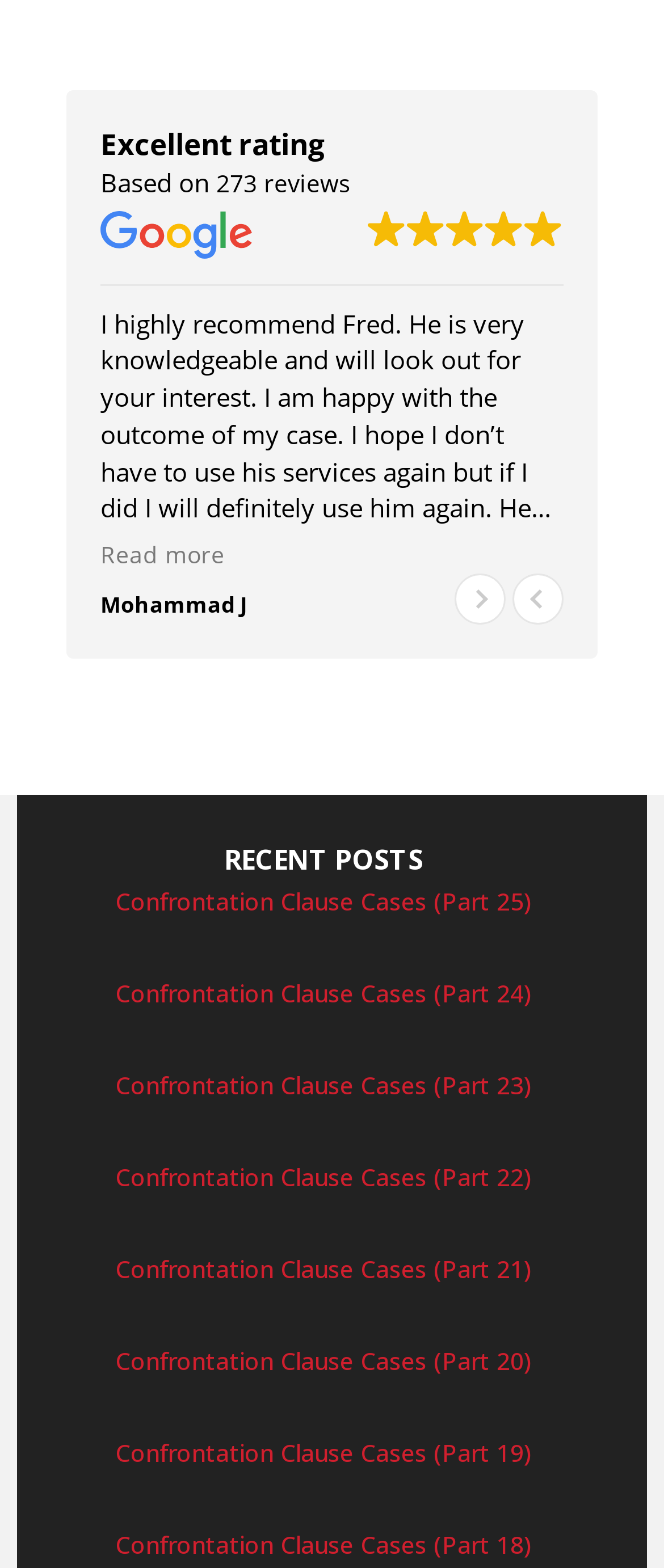Pinpoint the bounding box coordinates of the element you need to click to execute the following instruction: "Read the review". The bounding box should be represented by four float numbers between 0 and 1, in the format [left, top, right, bottom].

[0.151, 0.195, 0.836, 0.382]